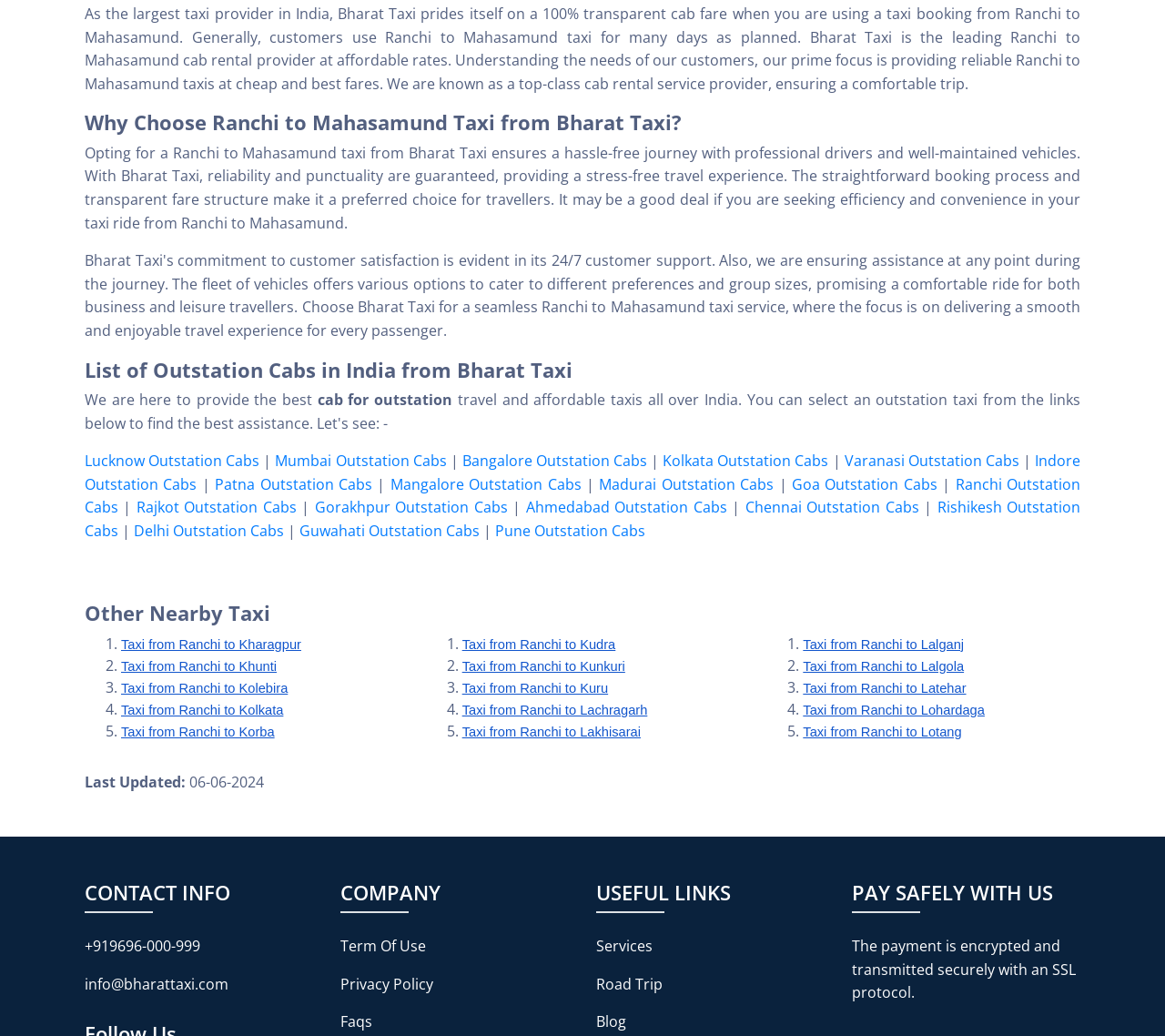Examine the image carefully and respond to the question with a detailed answer: 
What is the largest taxi provider in India?

According to the StaticText element with the text 'As the largest taxi provider in India, Bharat Taxi prides itself on a 100% transparent cab fare...', Bharat Taxi is the largest taxi provider in India.